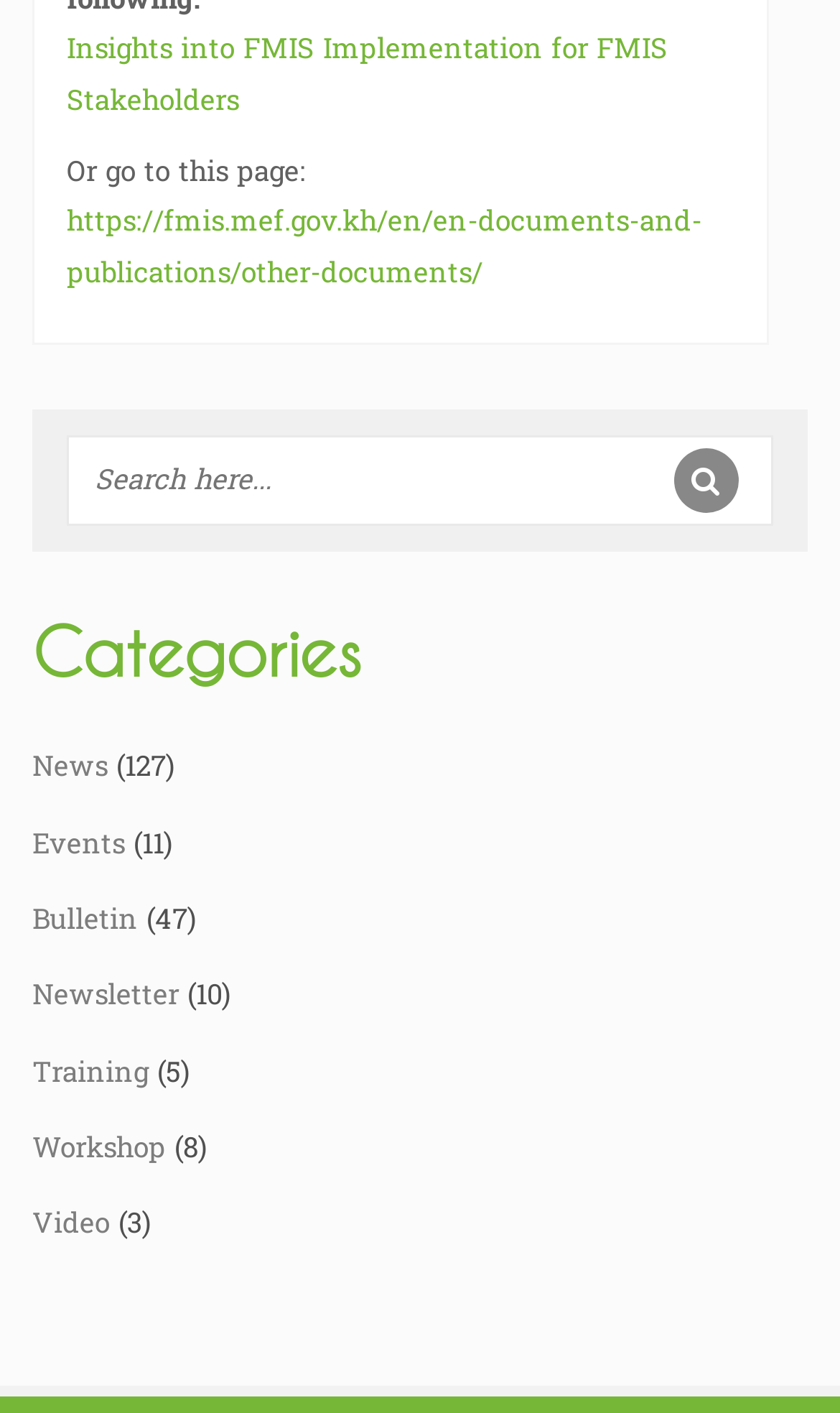Please specify the coordinates of the bounding box for the element that should be clicked to carry out this instruction: "Search for something". The coordinates must be four float numbers between 0 and 1, formatted as [left, top, right, bottom].

[0.079, 0.308, 0.921, 0.372]